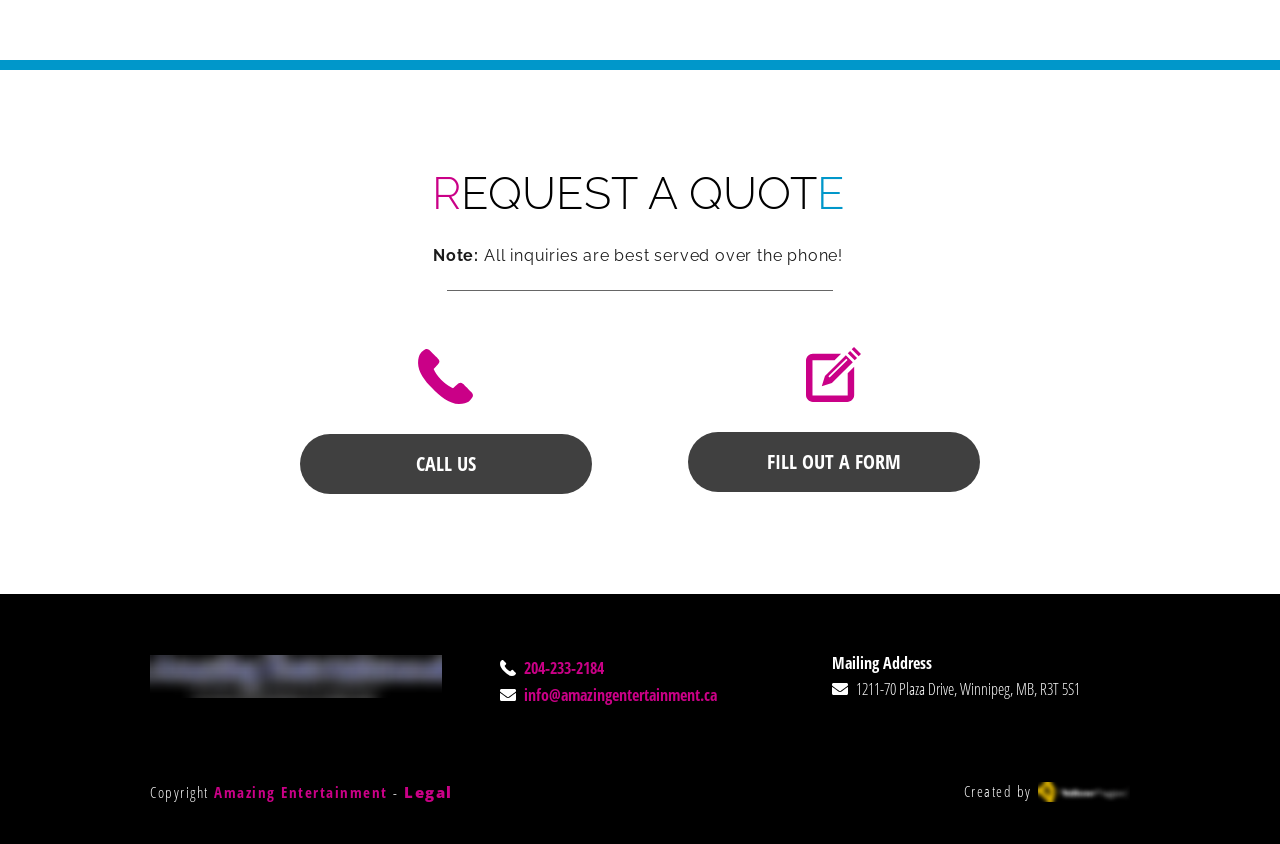Determine the bounding box coordinates in the format (top-left x, top-left y, bottom-right x, bottom-right y). Ensure all values are floating point numbers between 0 and 1. Identify the bounding box of the UI element described by: Refund and Returns Policy

None